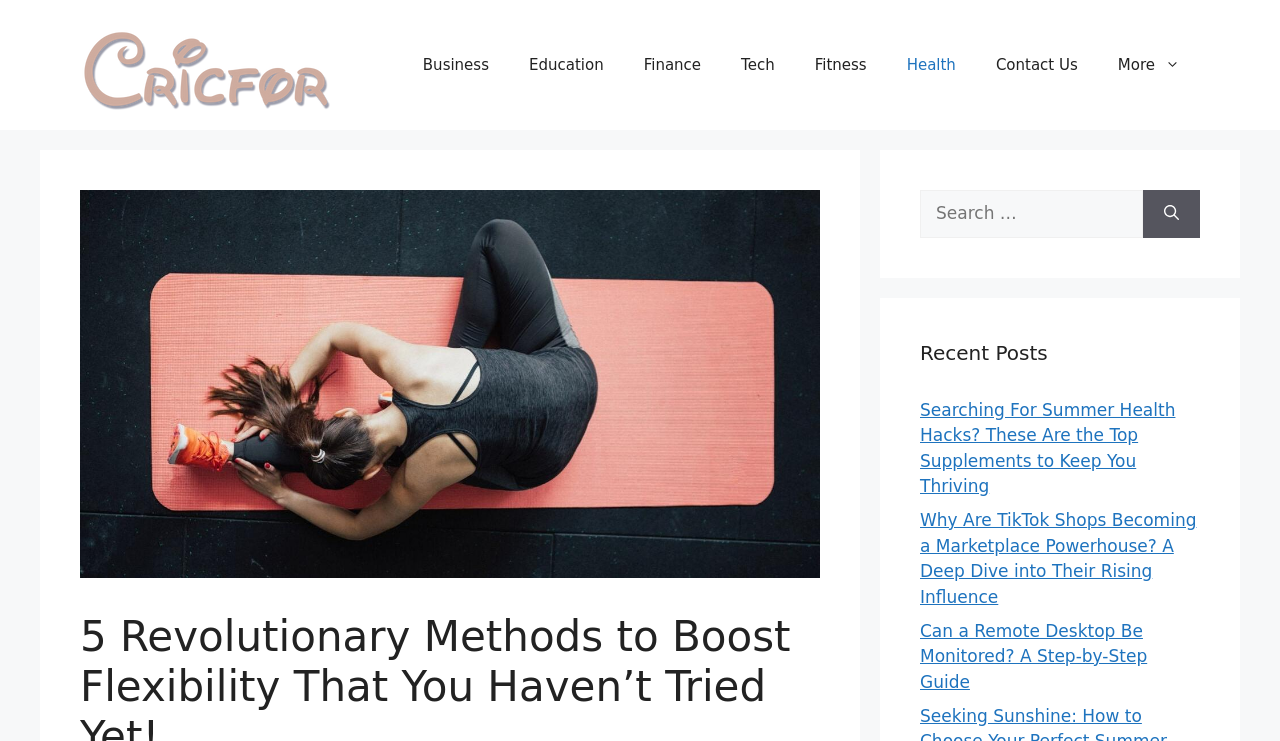Please identify the bounding box coordinates of the element on the webpage that should be clicked to follow this instruction: "read the recent post about Summer Health Hacks". The bounding box coordinates should be given as four float numbers between 0 and 1, formatted as [left, top, right, bottom].

[0.719, 0.539, 0.918, 0.669]